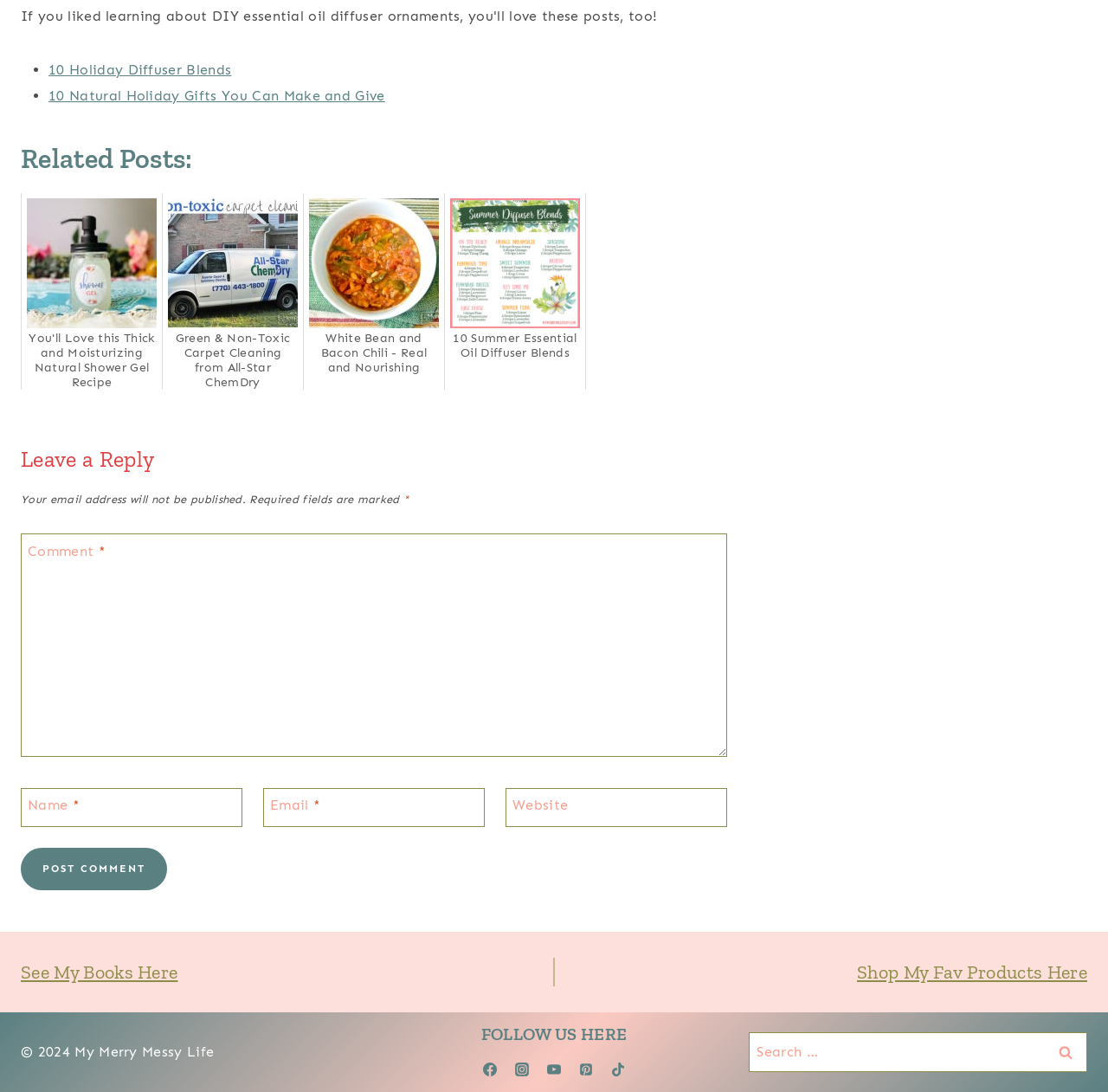Highlight the bounding box of the UI element that corresponds to this description: "Pinterest".

[0.516, 0.967, 0.541, 0.992]